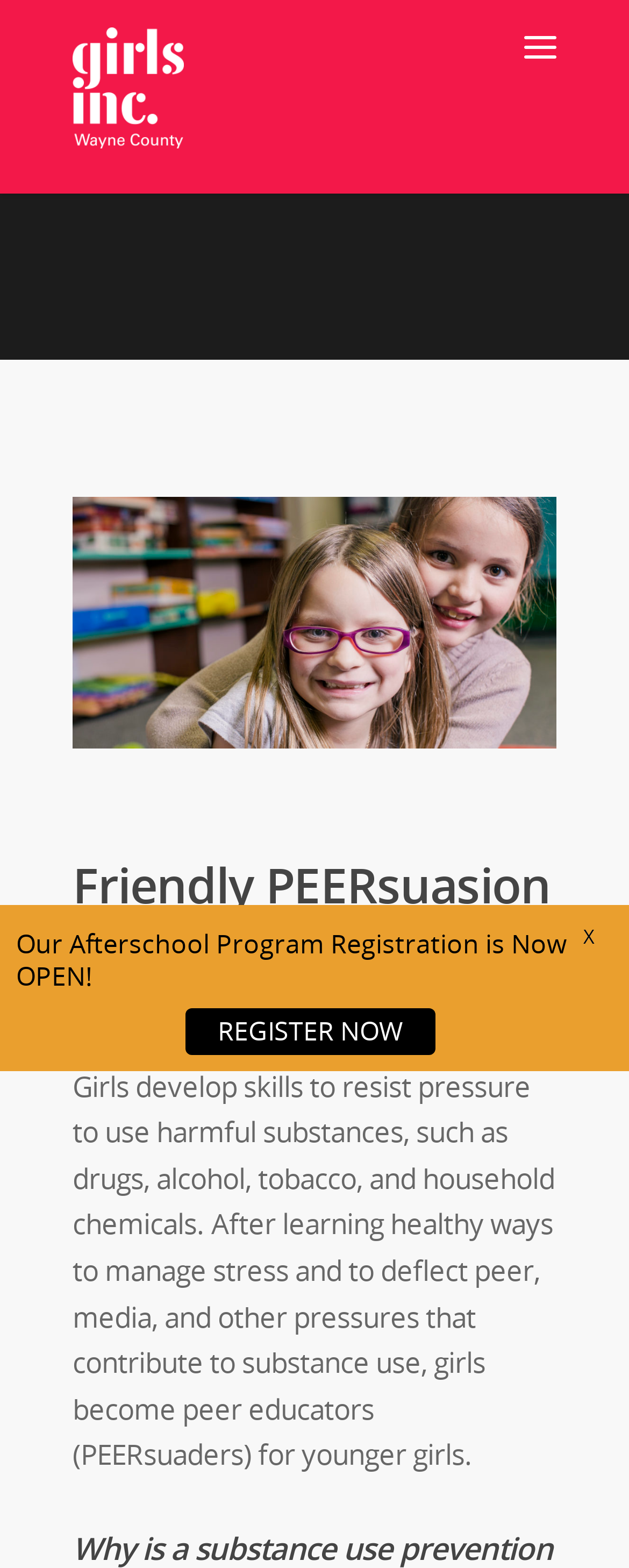Summarize the webpage with intricate details.

The webpage is about Friendly PEERsuasion, a program by Girls Inc. Wayne County. At the top left, there is a link to Girls Inc. Wayne County, accompanied by an image with the same name. 

Below the image, there are two headings. The first heading reads "Friendly PEERsuasion", and the second heading says "She embraced her values… and her future." 

To the right of the headings, there is a link with an icon, represented by "\ue120". 

On the left side of the page, there is a block of text that describes the program. It explains that girls develop skills to resist pressure to use harmful substances and become peer educators for younger girls. 

On the right side of the page, there is a notice that says "Our Afterschool Program Registration is Now OPEN!" Below this notice, there is a "REGISTER NOW" link. 

At the top right corner, there is a small "X" icon.